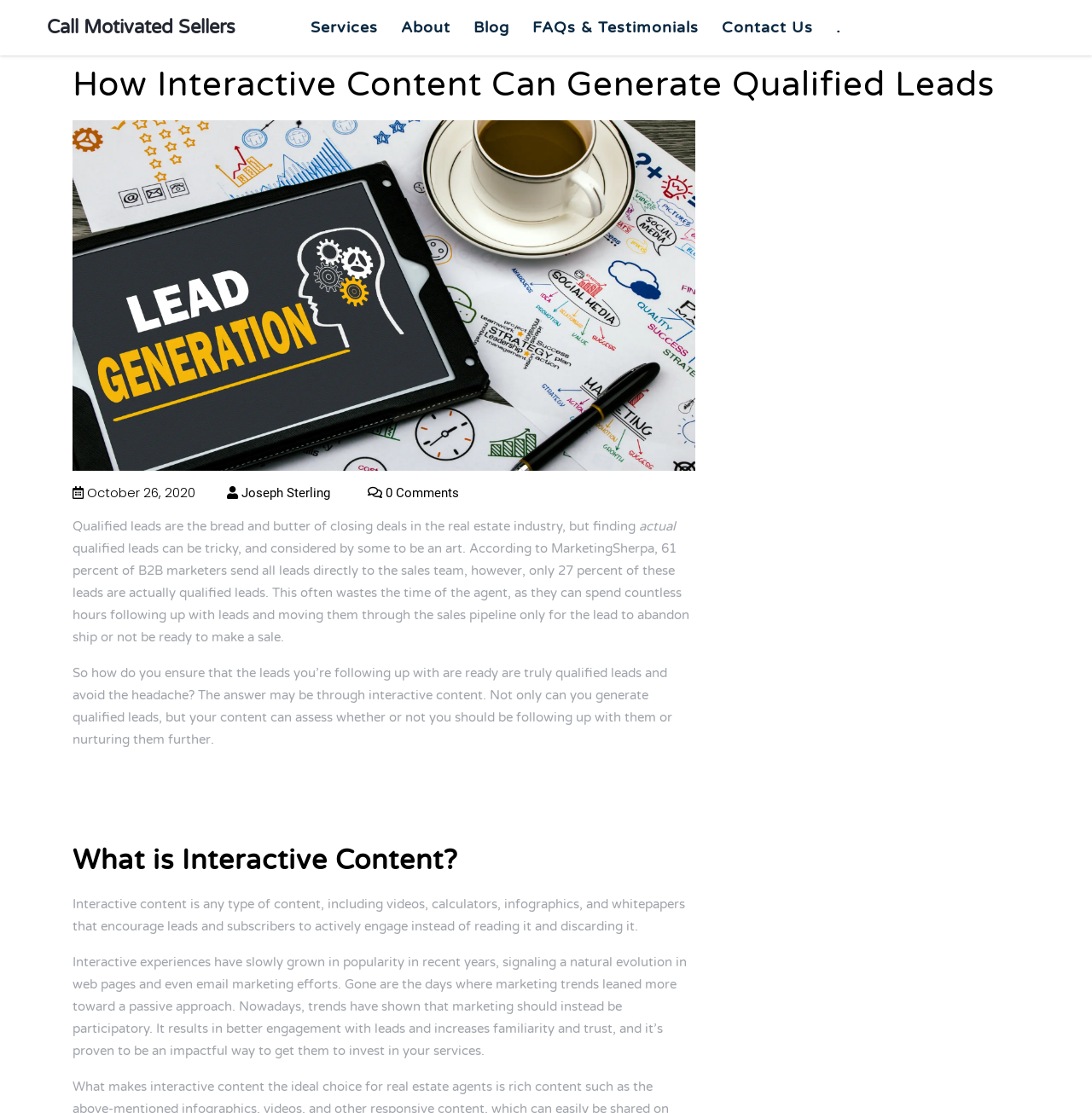How many comments does the blog post have?
Based on the image, give a one-word or short phrase answer.

0 Comments